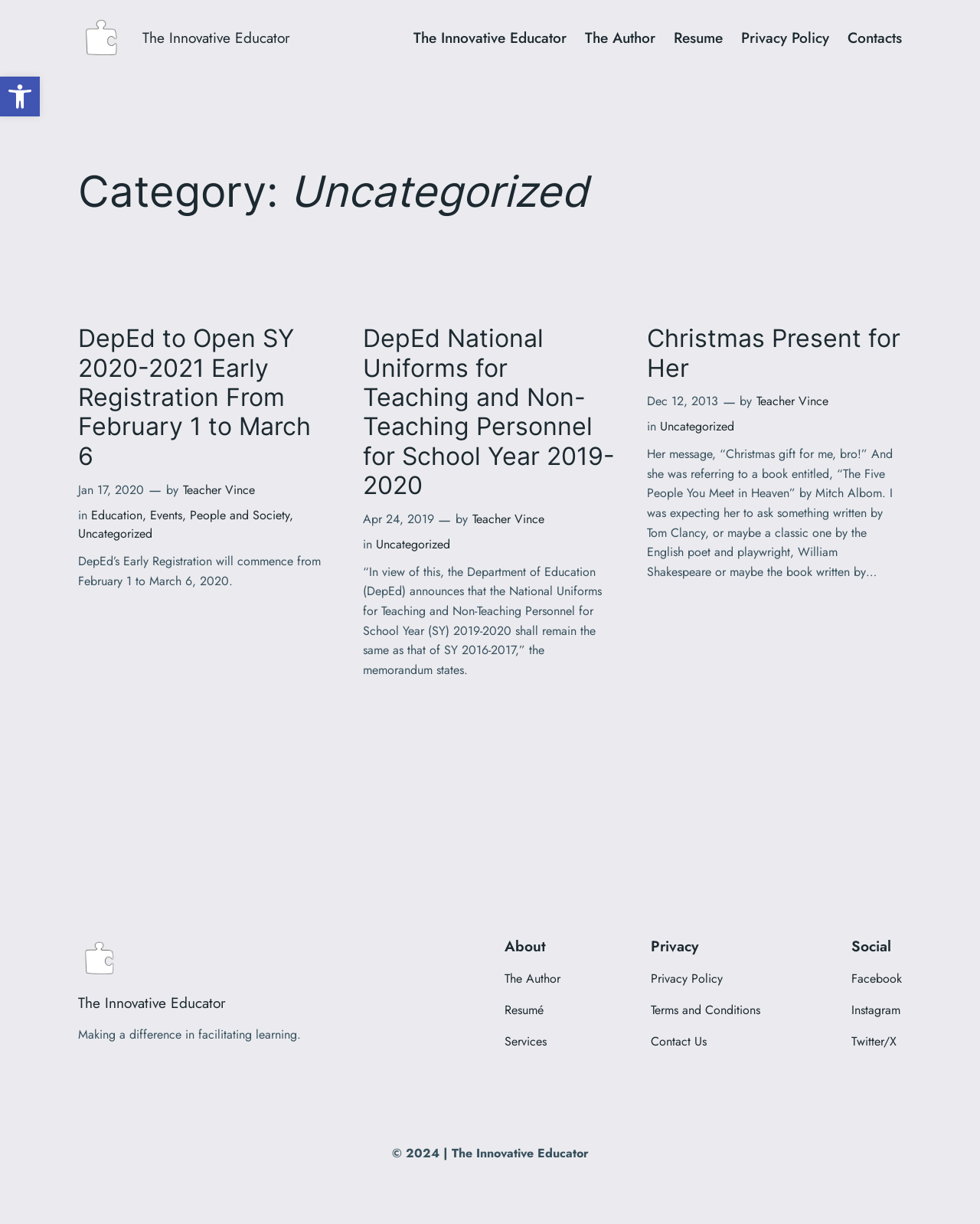Please give a short response to the question using one word or a phrase:
What is the name of the book mentioned in the blog post 'Christmas Present for Her'?

The Five People You Meet in Heaven